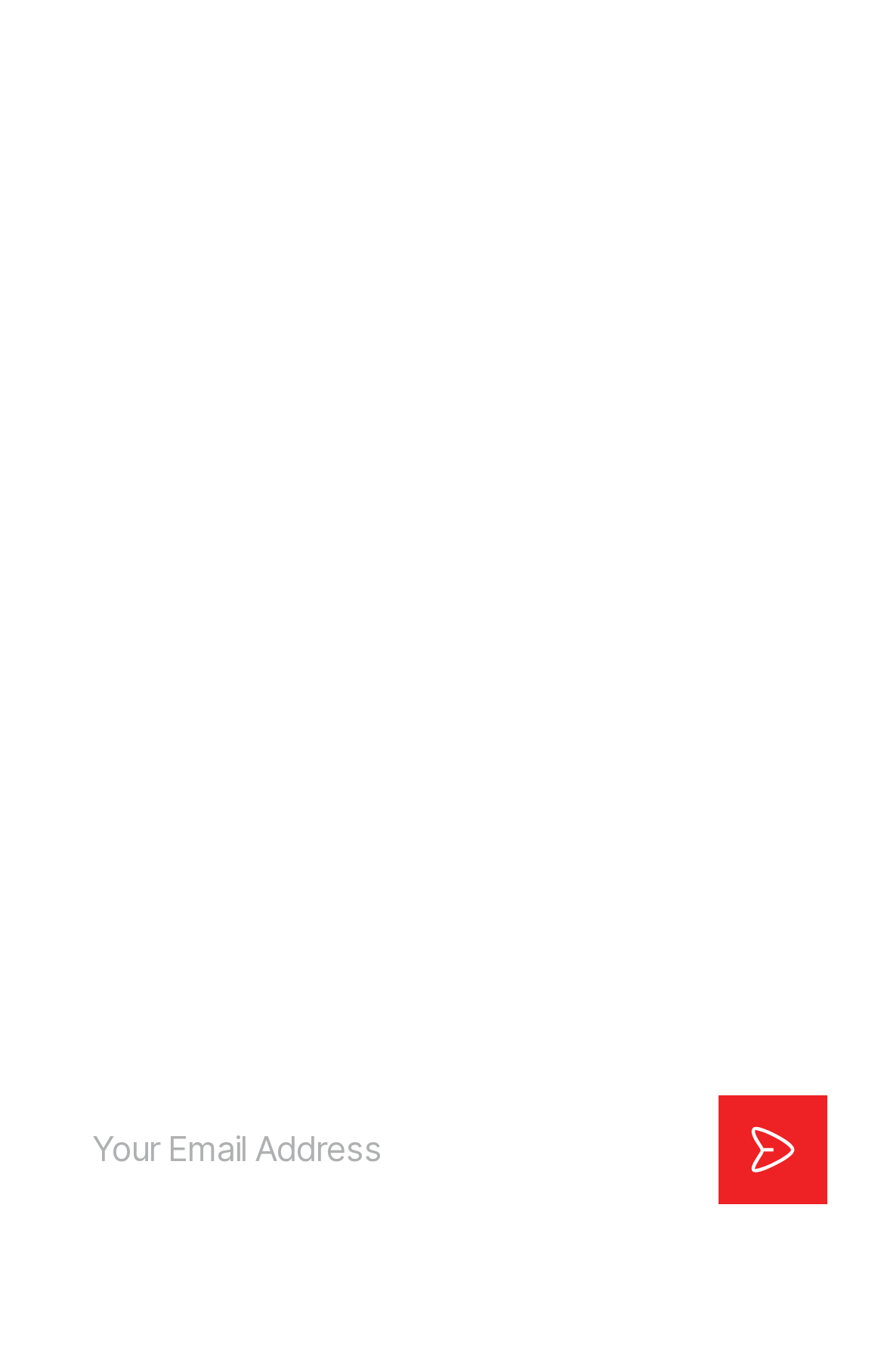Using the element description: "Advertise", determine the bounding box coordinates. The coordinates should be in the format [left, top, right, bottom], with values between 0 and 1.

[0.526, 0.498, 0.7, 0.536]